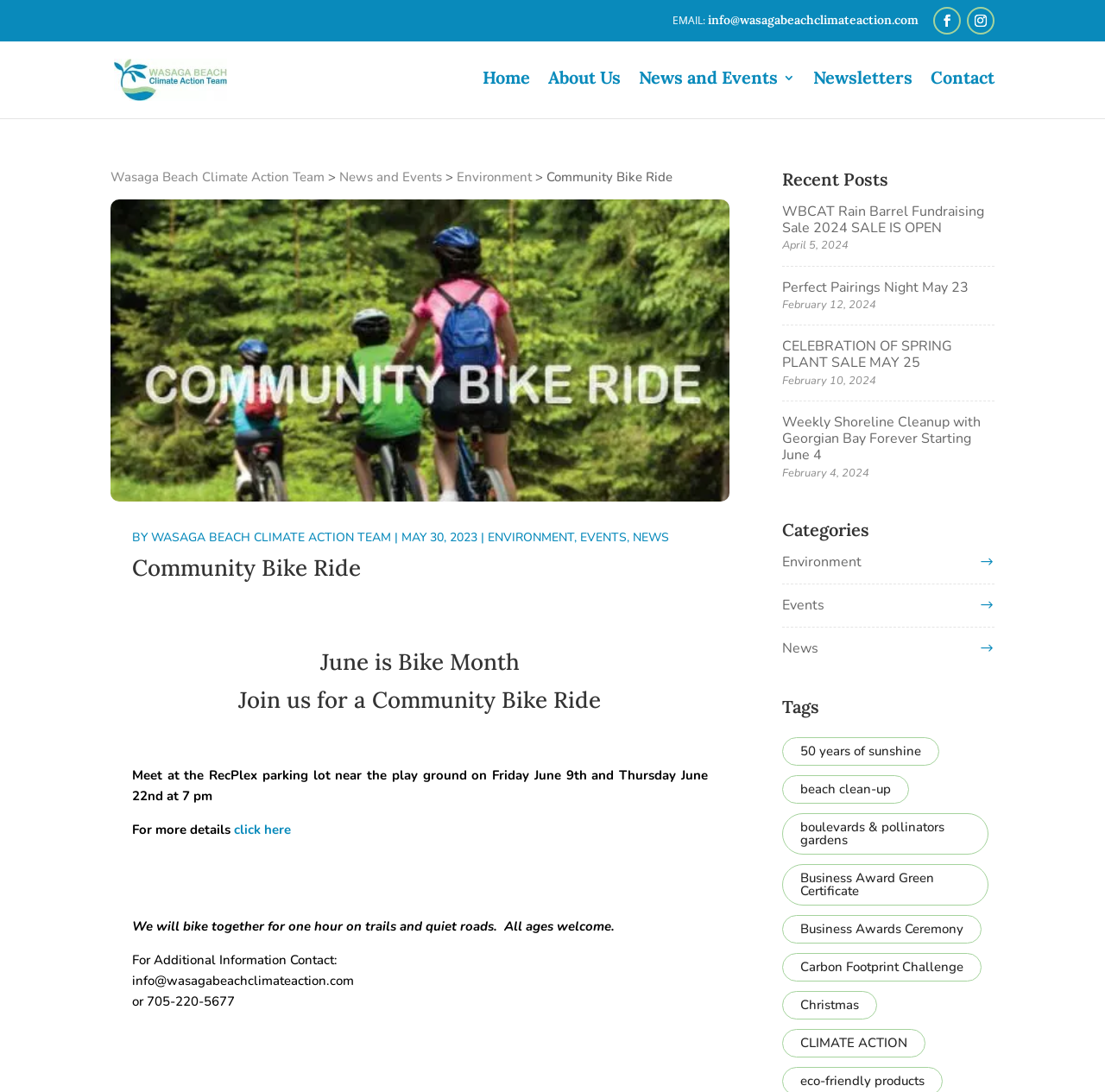Kindly provide the bounding box coordinates of the section you need to click on to fulfill the given instruction: "Click the EMAIL link".

[0.609, 0.011, 0.831, 0.025]